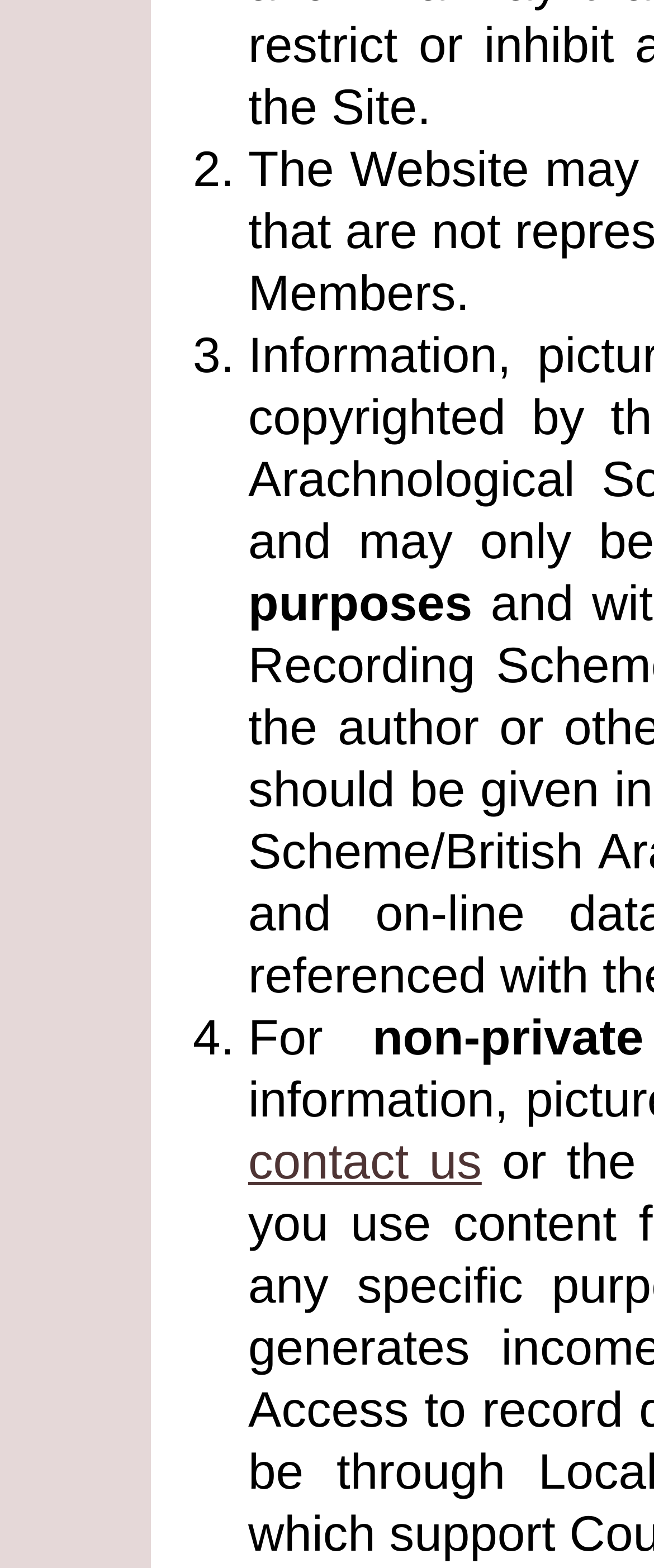From the element description: "contact us", extract the bounding box coordinates of the UI element. The coordinates should be expressed as four float numbers between 0 and 1, in the order [left, top, right, bottom].

[0.379, 0.724, 0.737, 0.759]